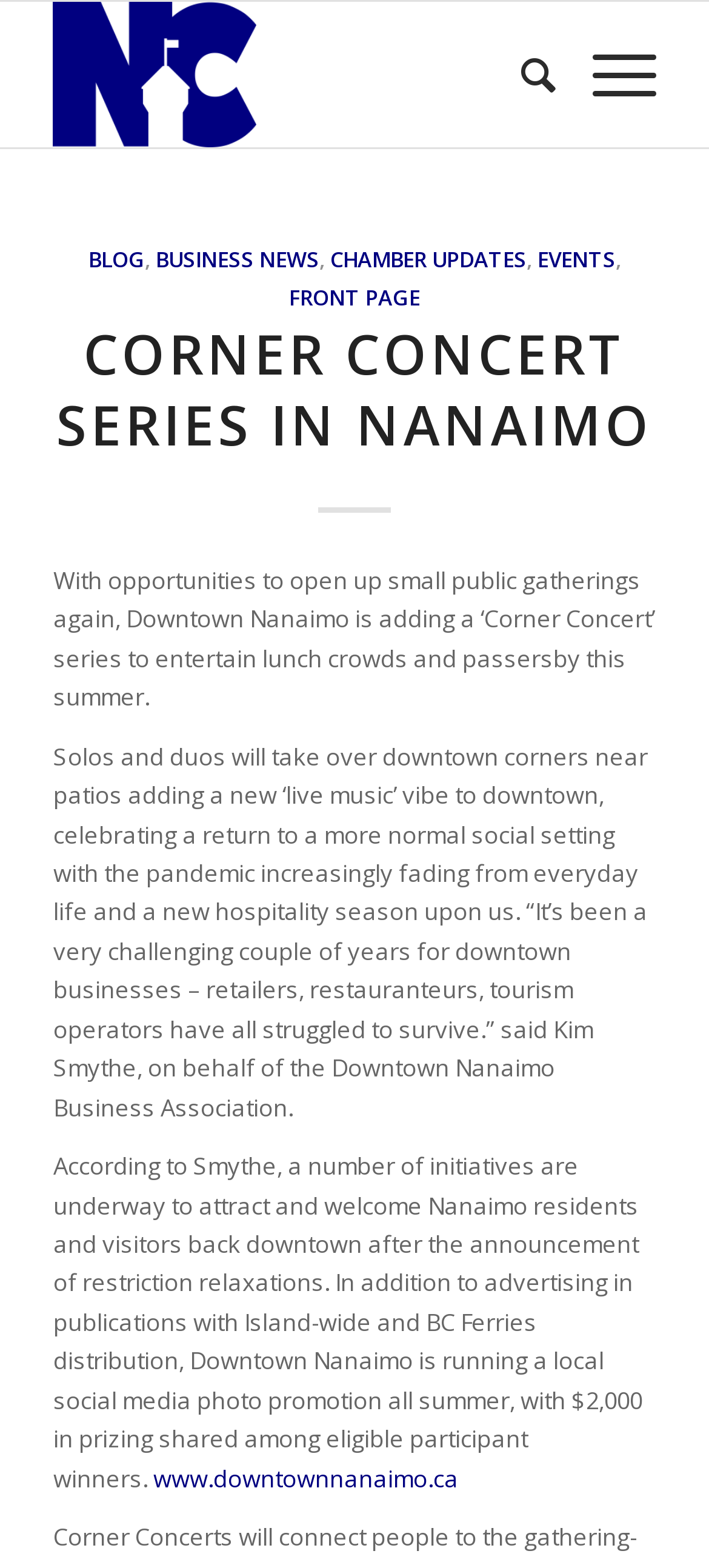What type of event is mentioned in the article?
Refer to the image and answer the question using a single word or phrase.

Concert